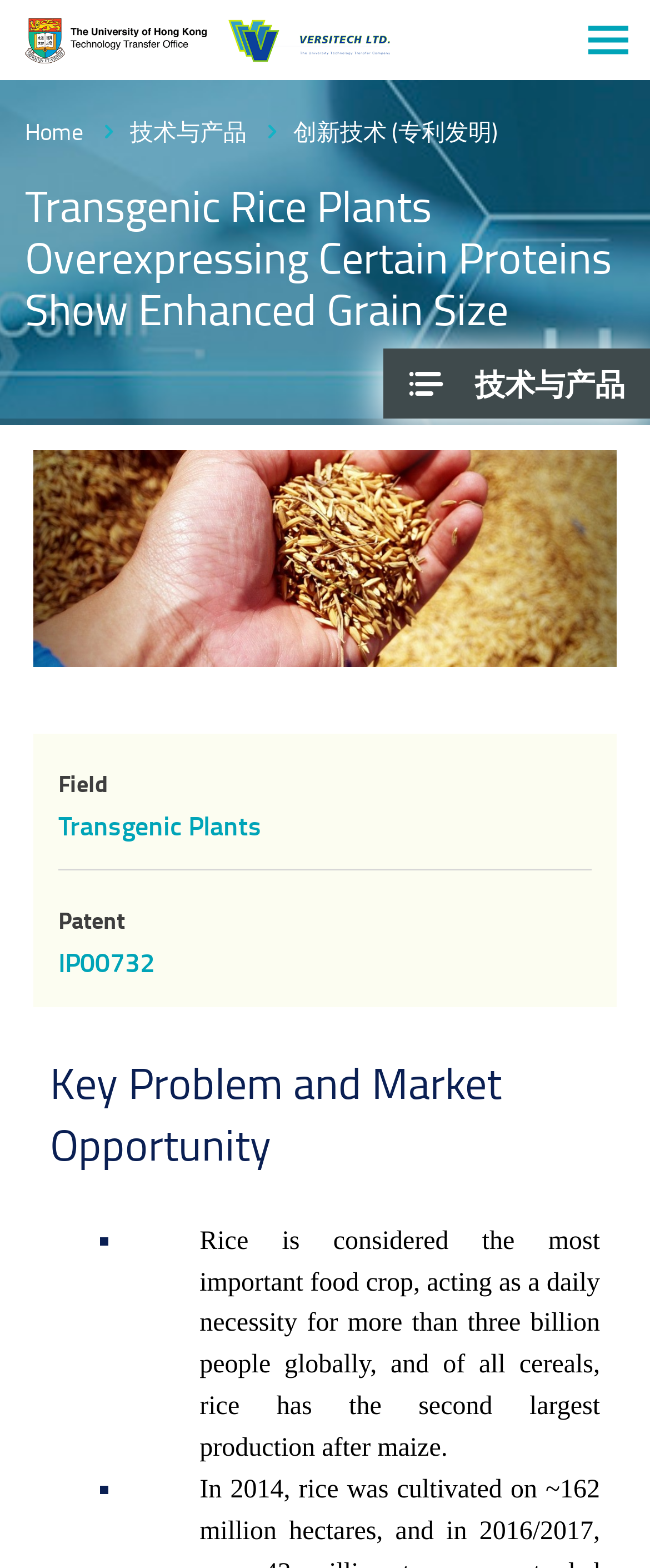Provide the bounding box coordinates of the HTML element described by the text: "name="EMAIL" placeholder="enter email and return"".

None